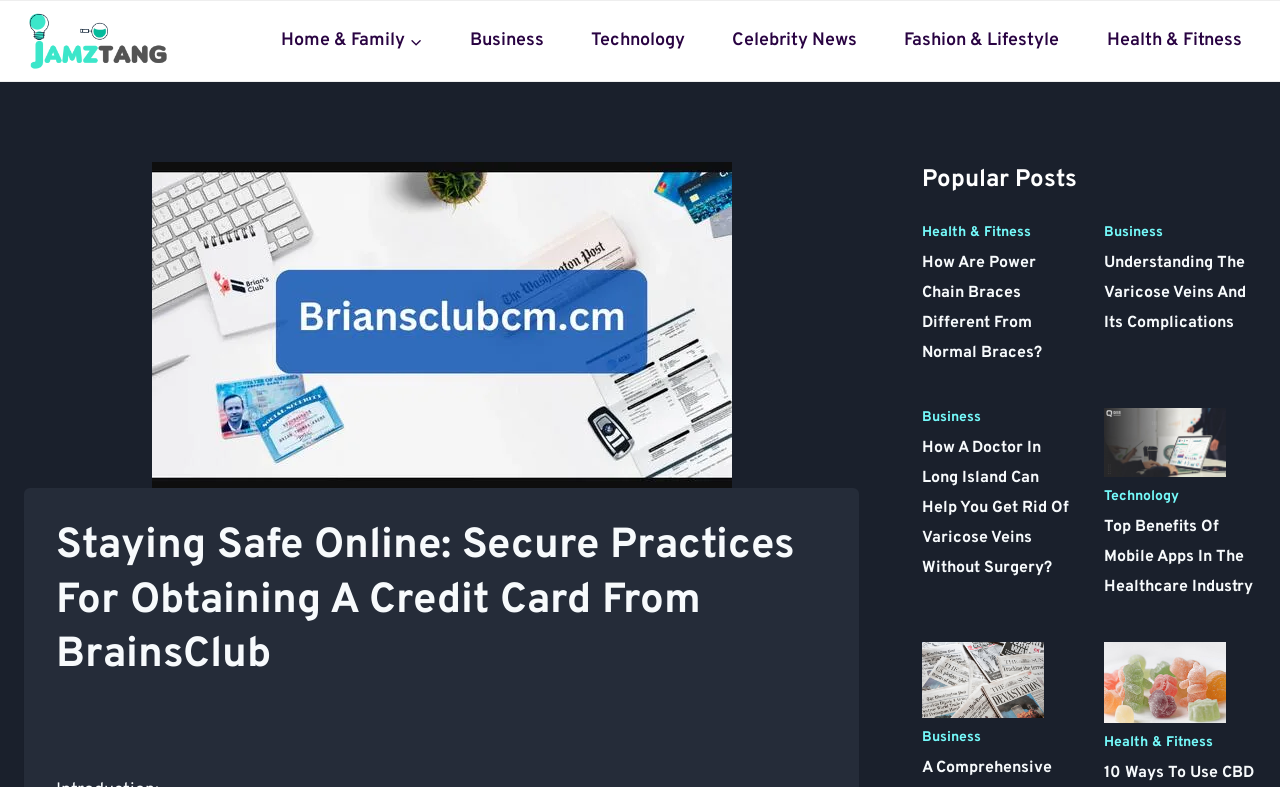Identify the bounding box for the described UI element. Provide the coordinates in (top-left x, top-left y, bottom-right x, bottom-right y) format with values ranging from 0 to 1: Celebrity News

[0.561, 0.026, 0.681, 0.078]